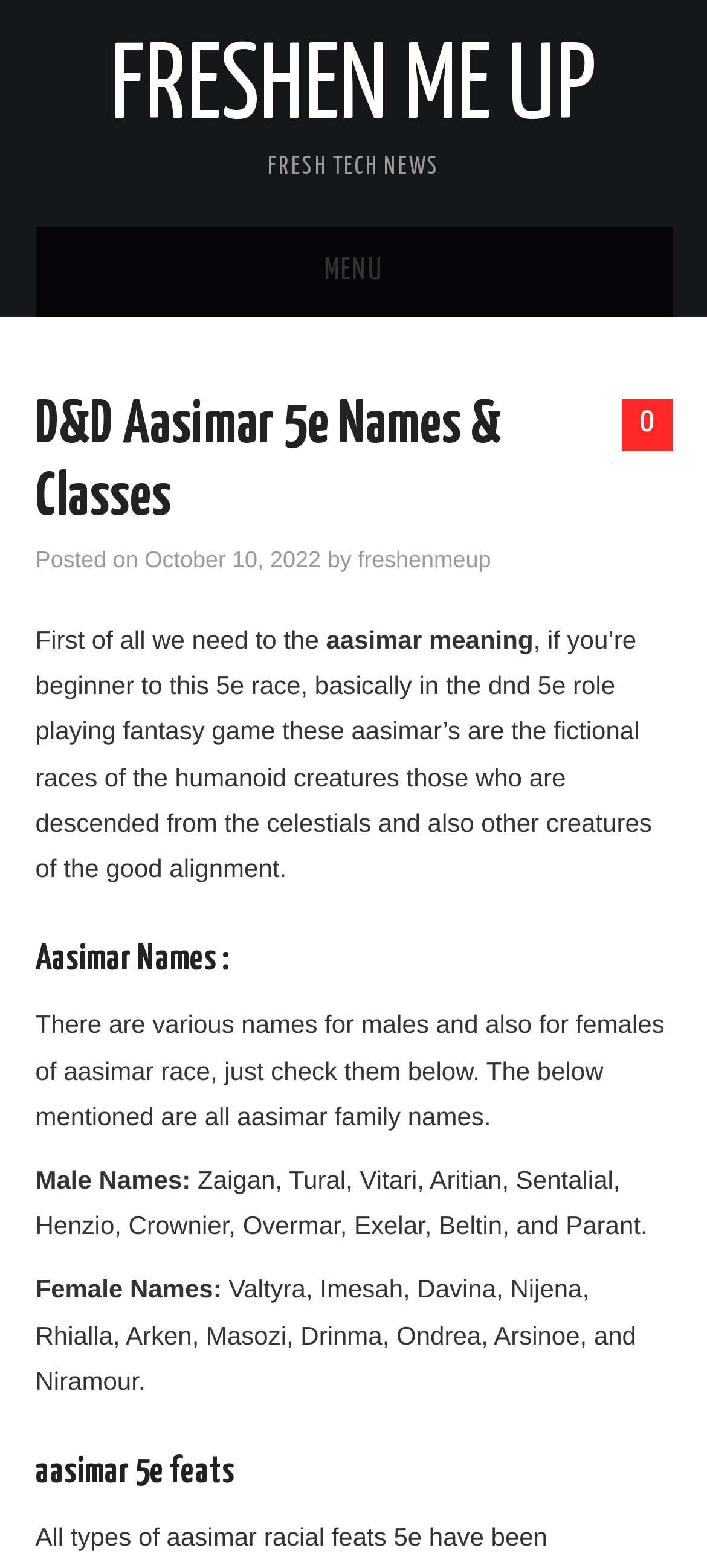Find the main header of the webpage and produce its text content.

D&D Aasimar 5e Names & Classes